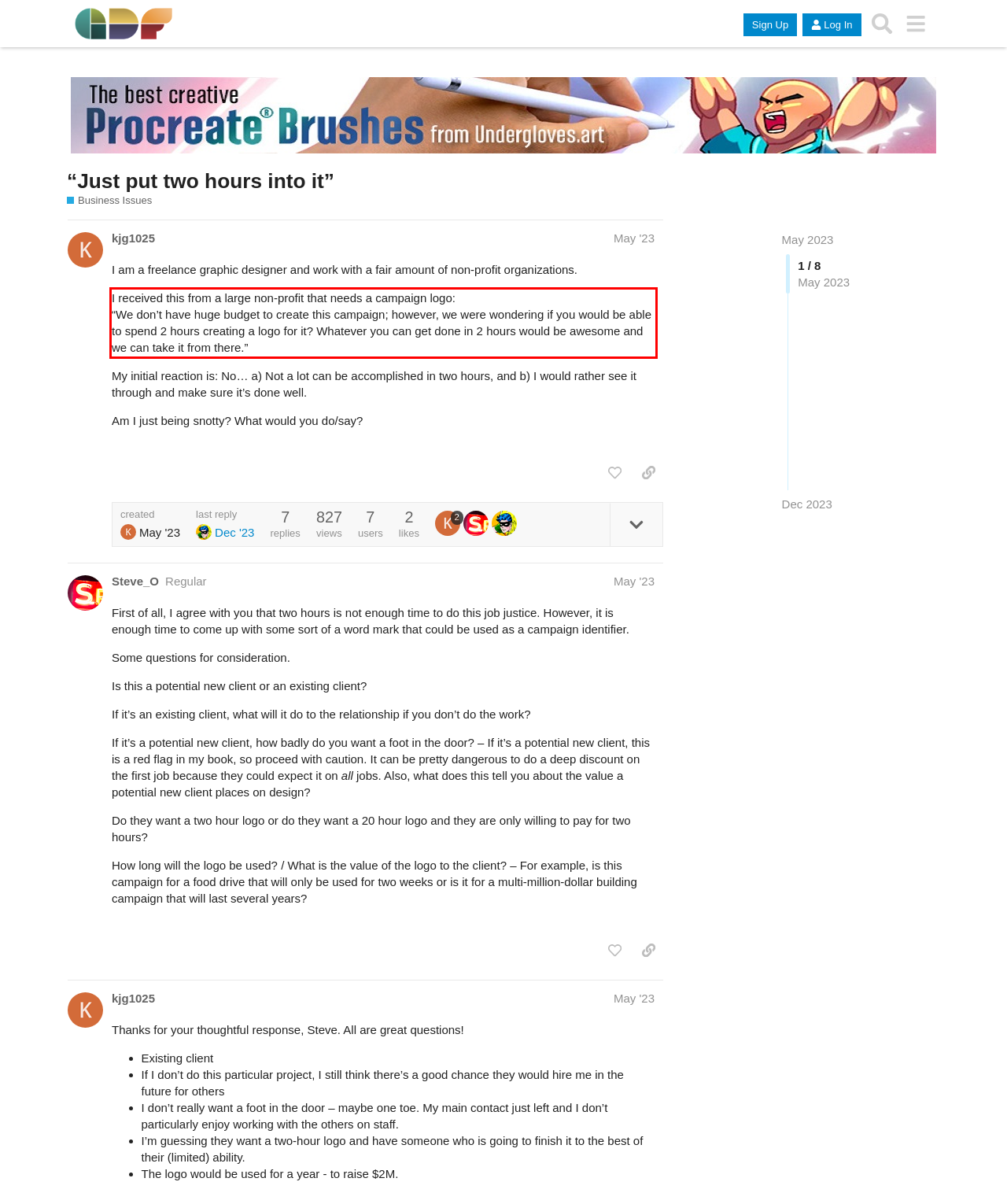Given a screenshot of a webpage, identify the red bounding box and perform OCR to recognize the text within that box.

I received this from a large non-profit that needs a campaign logo: “We don’t have huge budget to create this campaign; however, we were wondering if you would be able to spend 2 hours creating a logo for it? Whatever you can get done in 2 hours would be awesome and we can take it from there.”